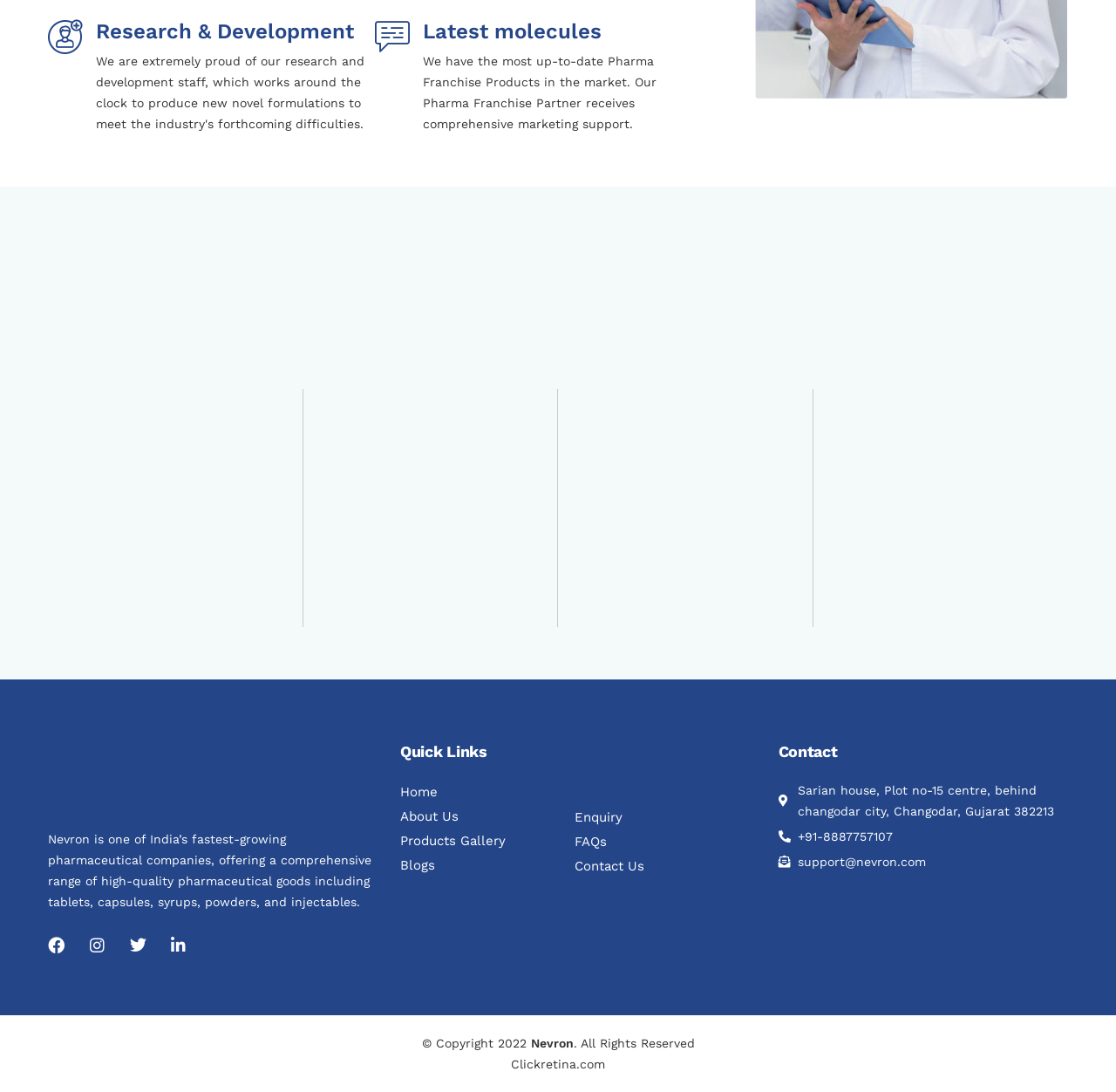Provide the bounding box coordinates of the HTML element this sentence describes: "Contact Us". The bounding box coordinates consist of four float numbers between 0 and 1, i.e., [left, top, right, bottom].

[0.515, 0.786, 0.577, 0.8]